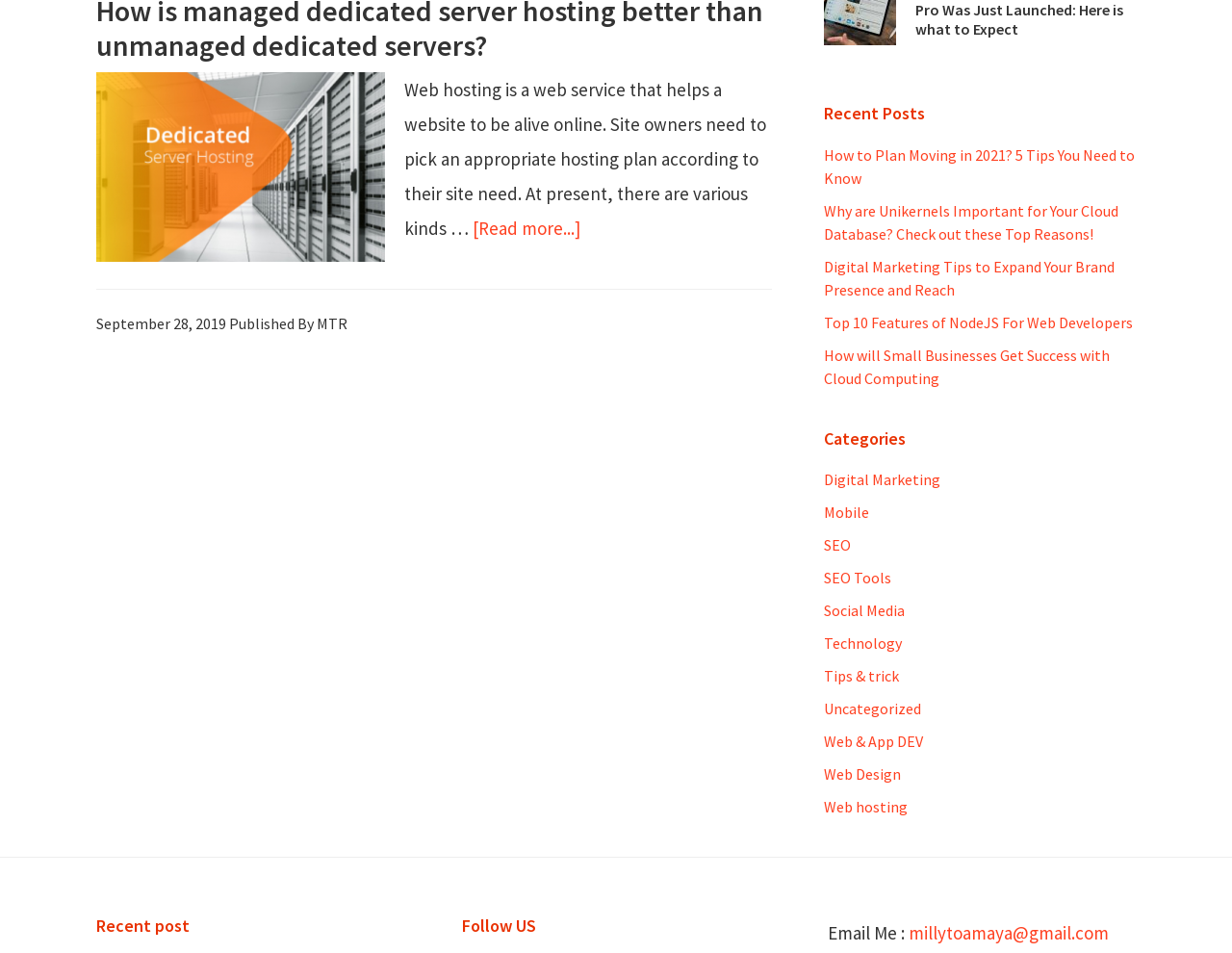Extract the bounding box for the UI element that matches this description: "Web hosting".

[0.669, 0.837, 0.737, 0.857]